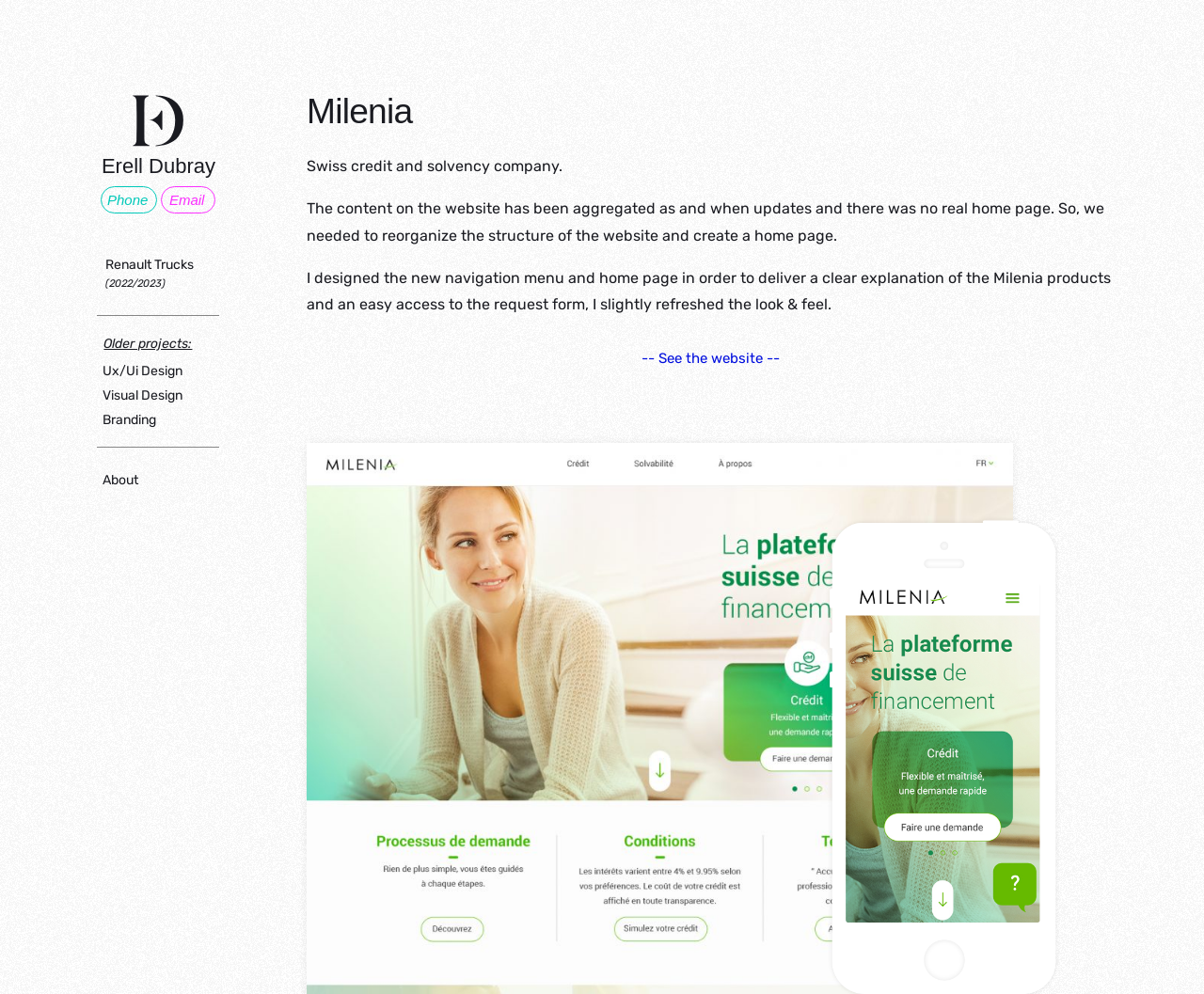Could you determine the bounding box coordinates of the clickable element to complete the instruction: "Check '-- See the website --'"? Provide the coordinates as four float numbers between 0 and 1, i.e., [left, top, right, bottom].

[0.514, 0.343, 0.666, 0.379]